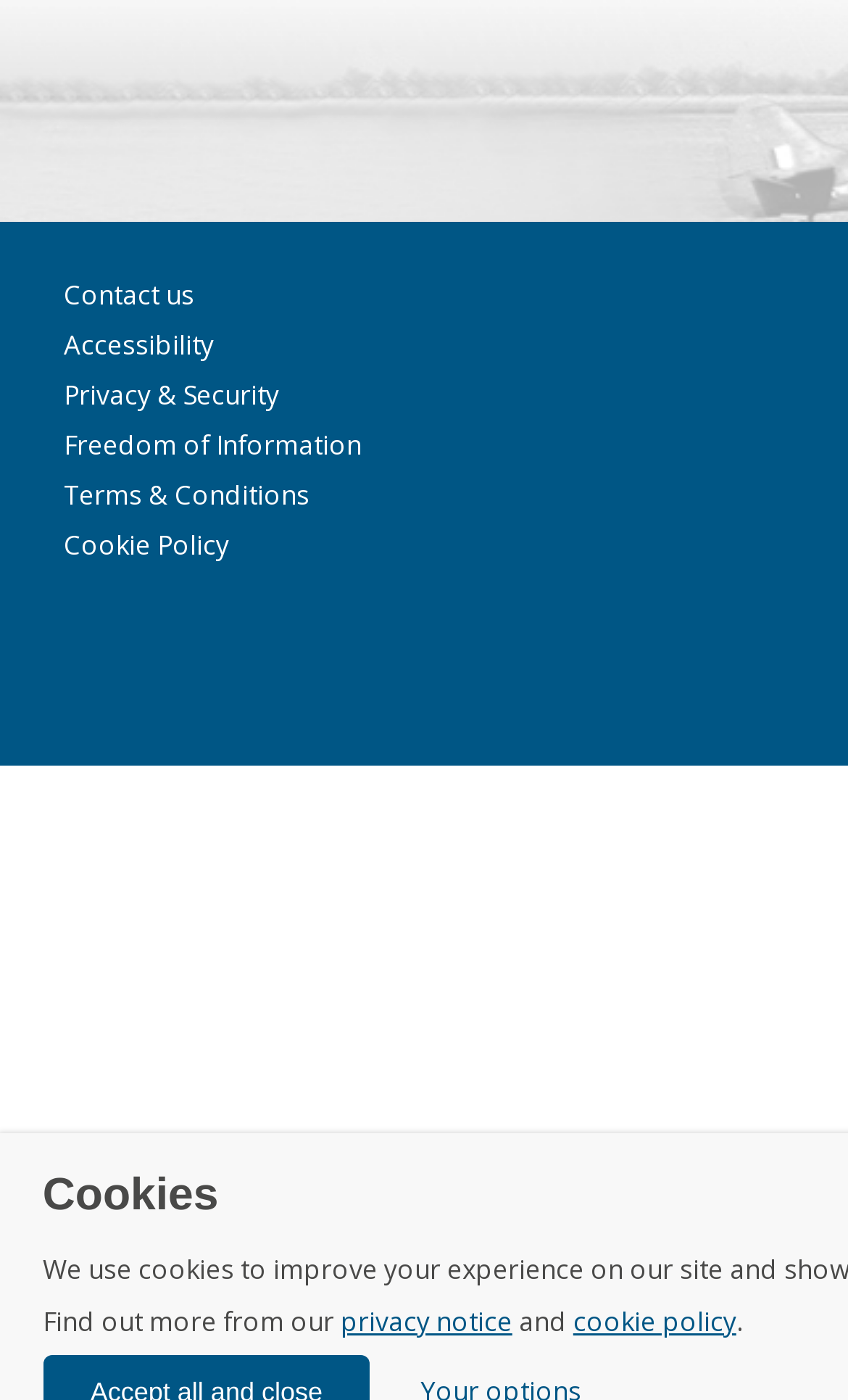Predict the bounding box of the UI element based on the description: "Accessibility". The coordinates should be four float numbers between 0 and 1, formatted as [left, top, right, bottom].

[0.075, 0.233, 0.252, 0.259]